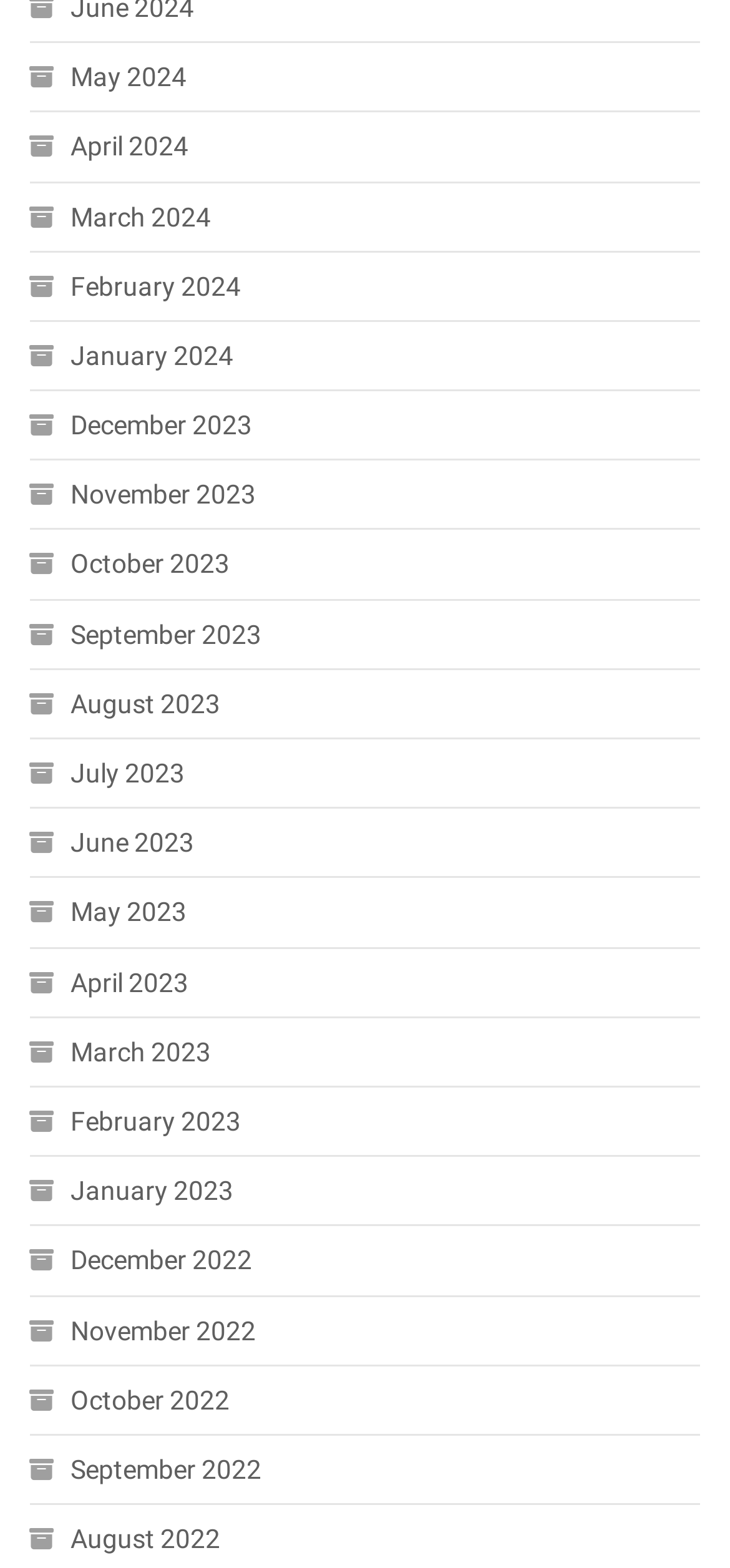Pinpoint the bounding box coordinates of the area that must be clicked to complete this instruction: "View May 2024".

[0.04, 0.034, 0.255, 0.065]